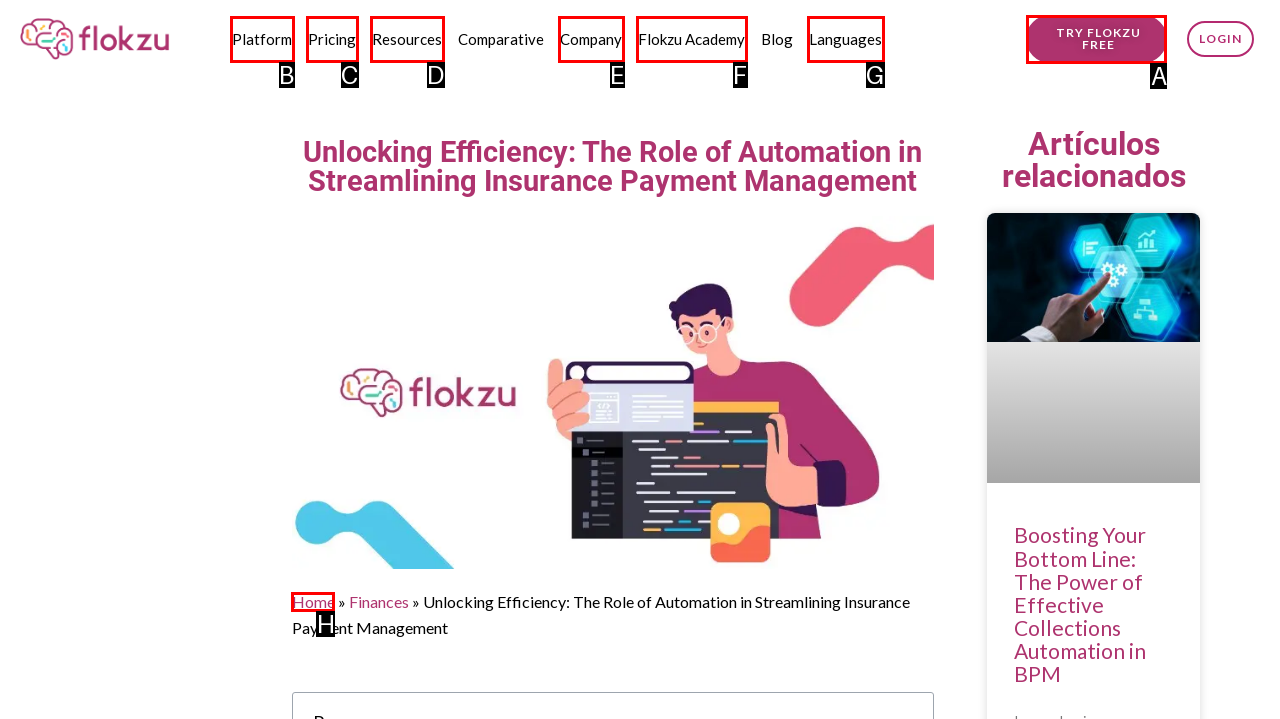Identify the option that corresponds to the description: TRY FLOKZU FREE. Provide only the letter of the option directly.

A